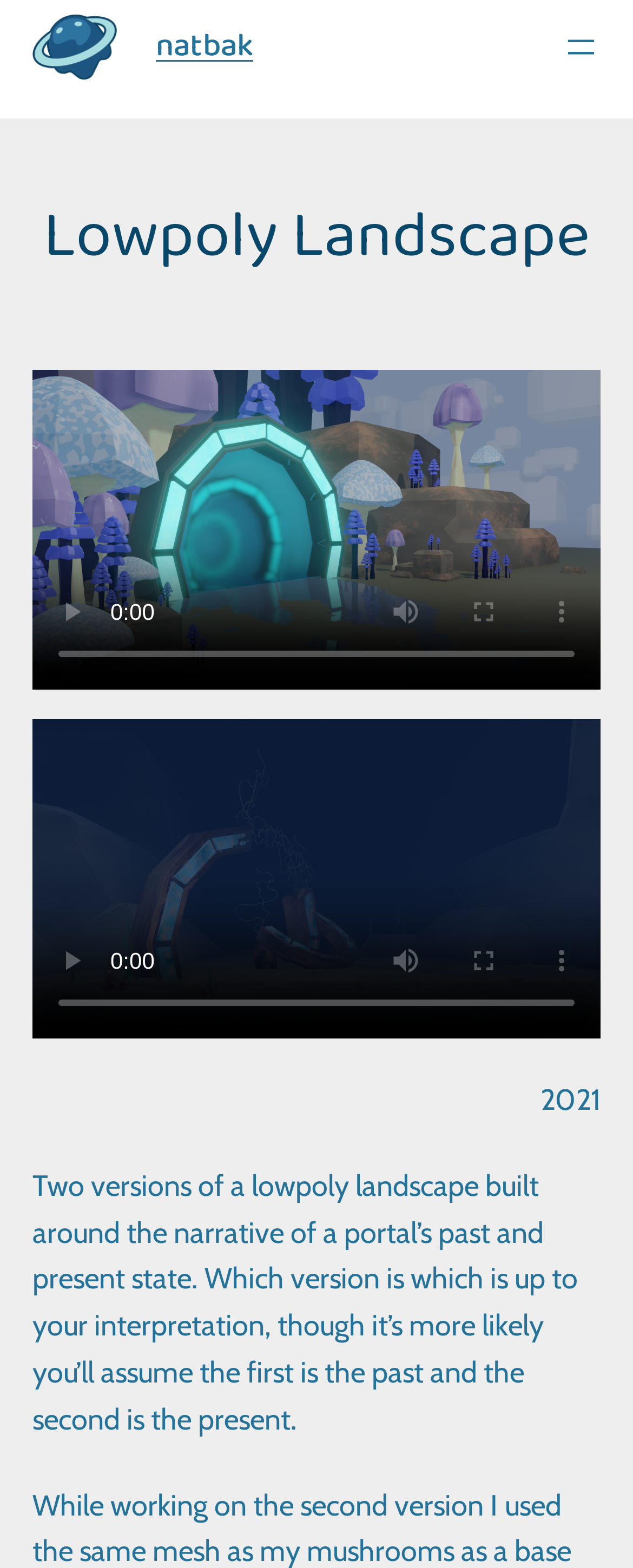Respond to the question below with a single word or phrase: What is the theme of the lowpoly landscapes?

Portal's past and present state